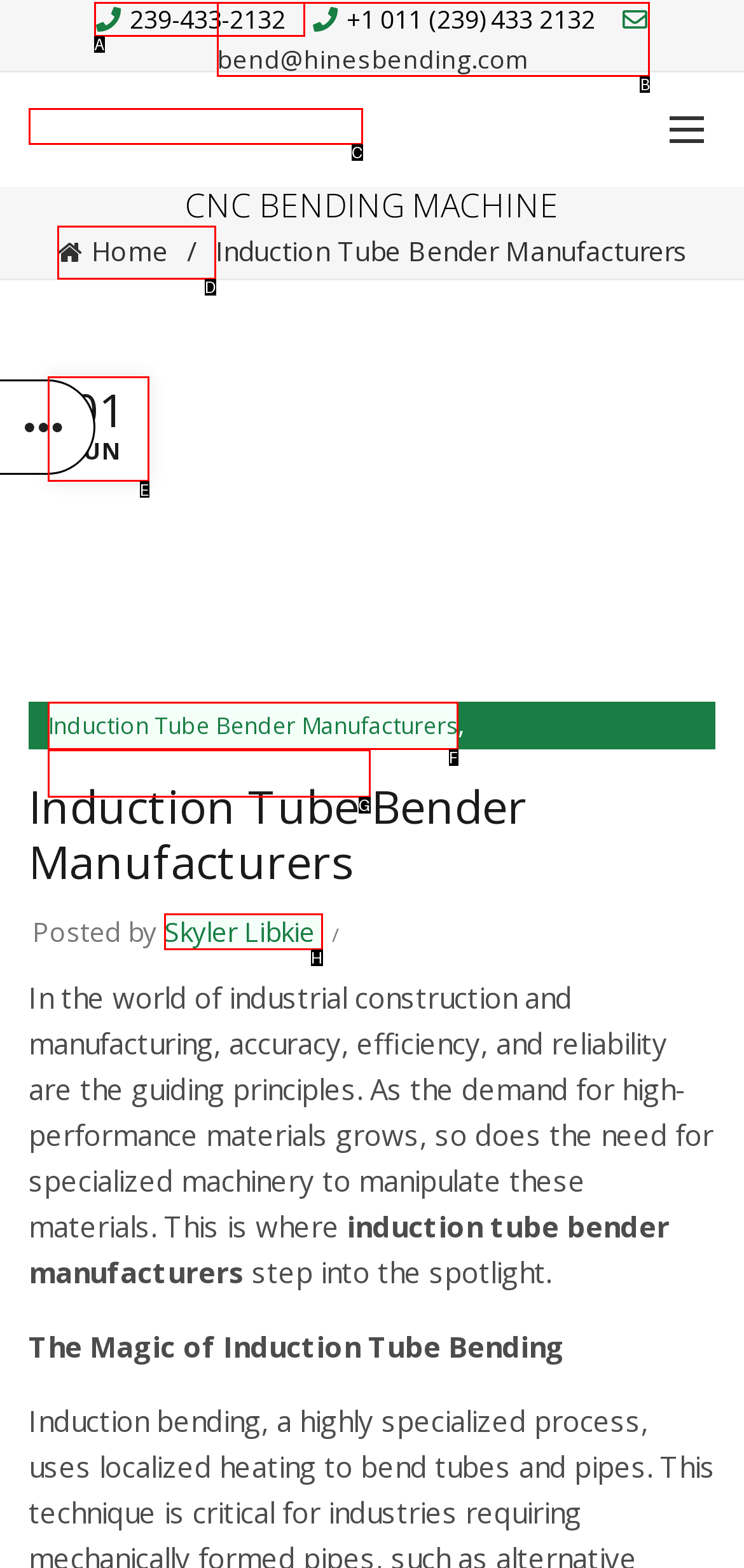Tell me which UI element to click to fulfill the given task: Go to the homepage. Respond with the letter of the correct option directly.

D